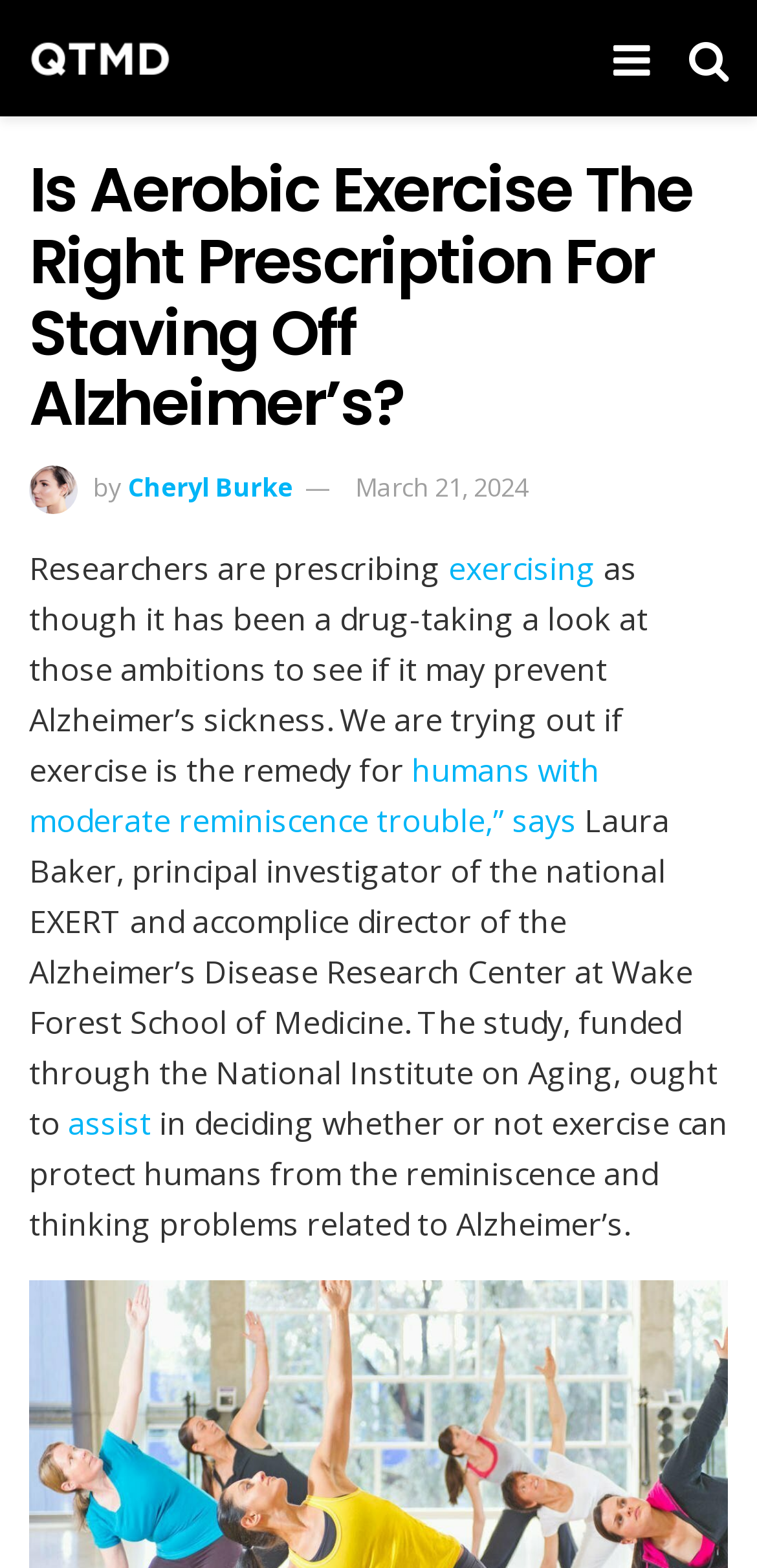Please determine the primary heading and provide its text.

Is Aerobic Exercise The Right Prescription For Staving Off Alzheimer’s?